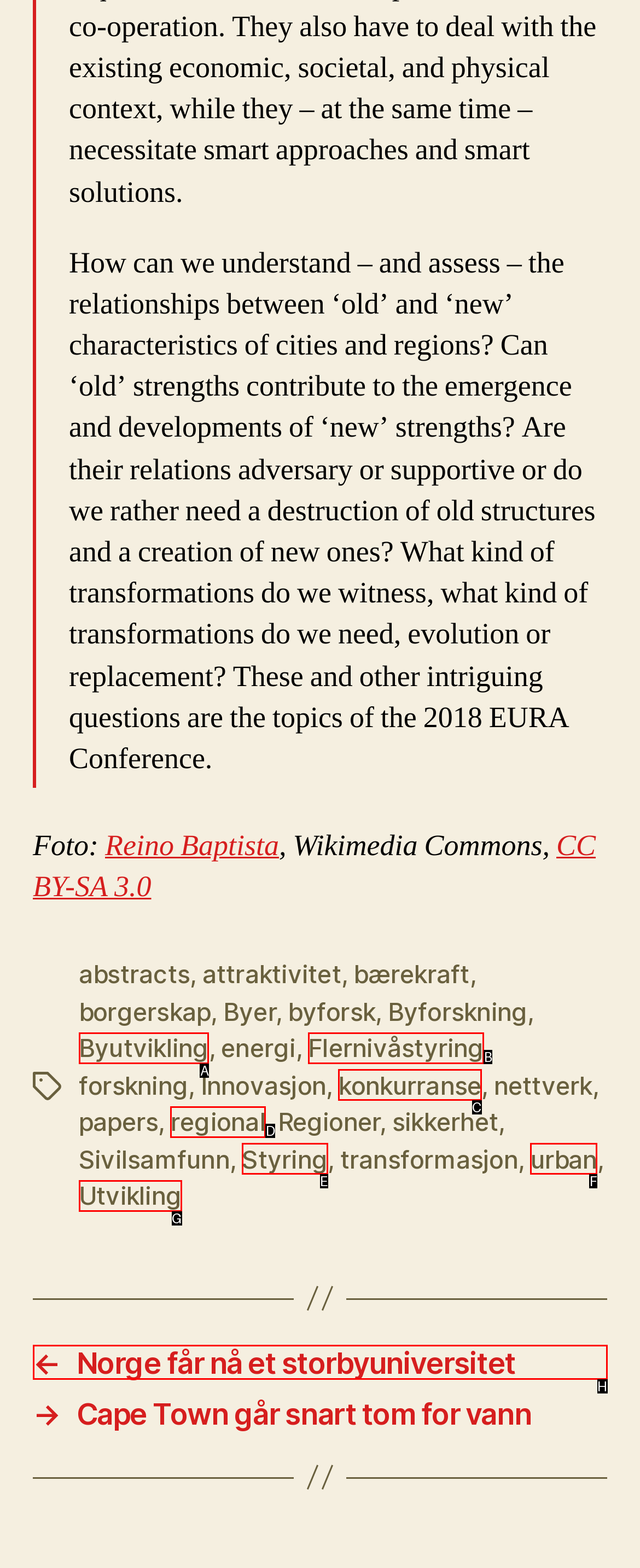Tell me the letter of the HTML element that best matches the description: konkurranse from the provided options.

C